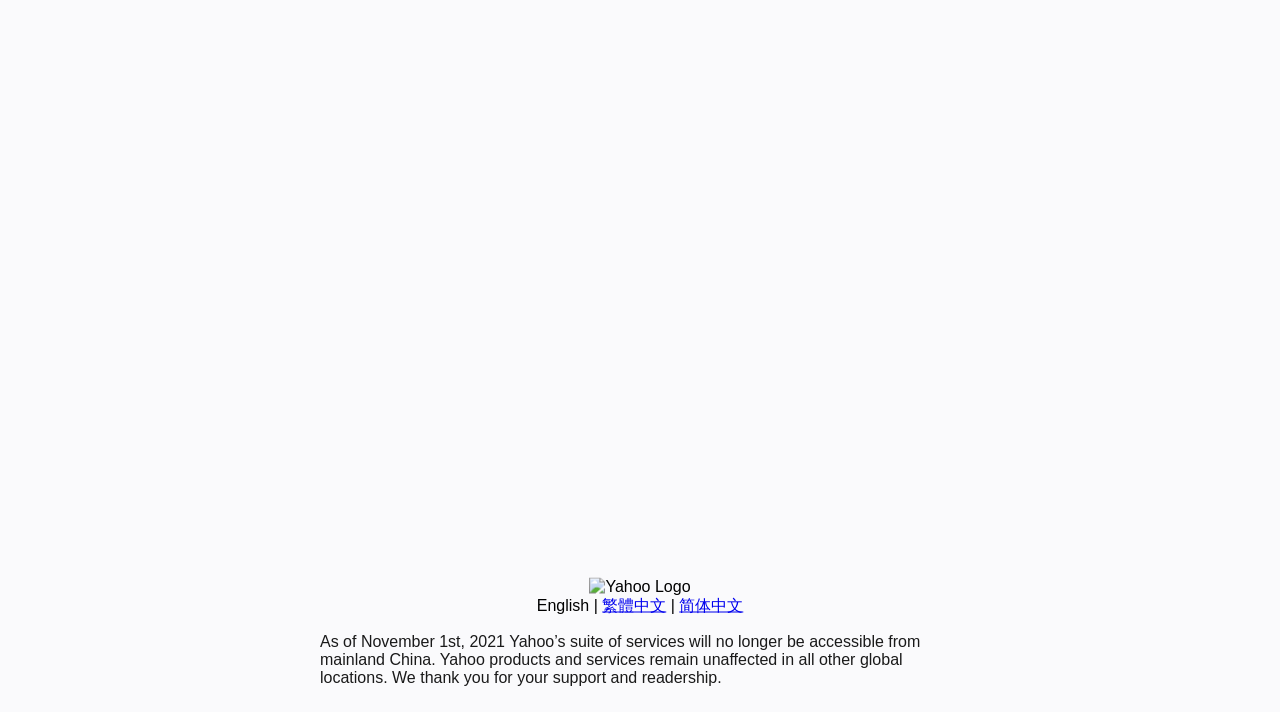Locate the bounding box coordinates of the UI element described by: "简体中文". Provide the coordinates as four float numbers between 0 and 1, formatted as [left, top, right, bottom].

[0.531, 0.838, 0.581, 0.862]